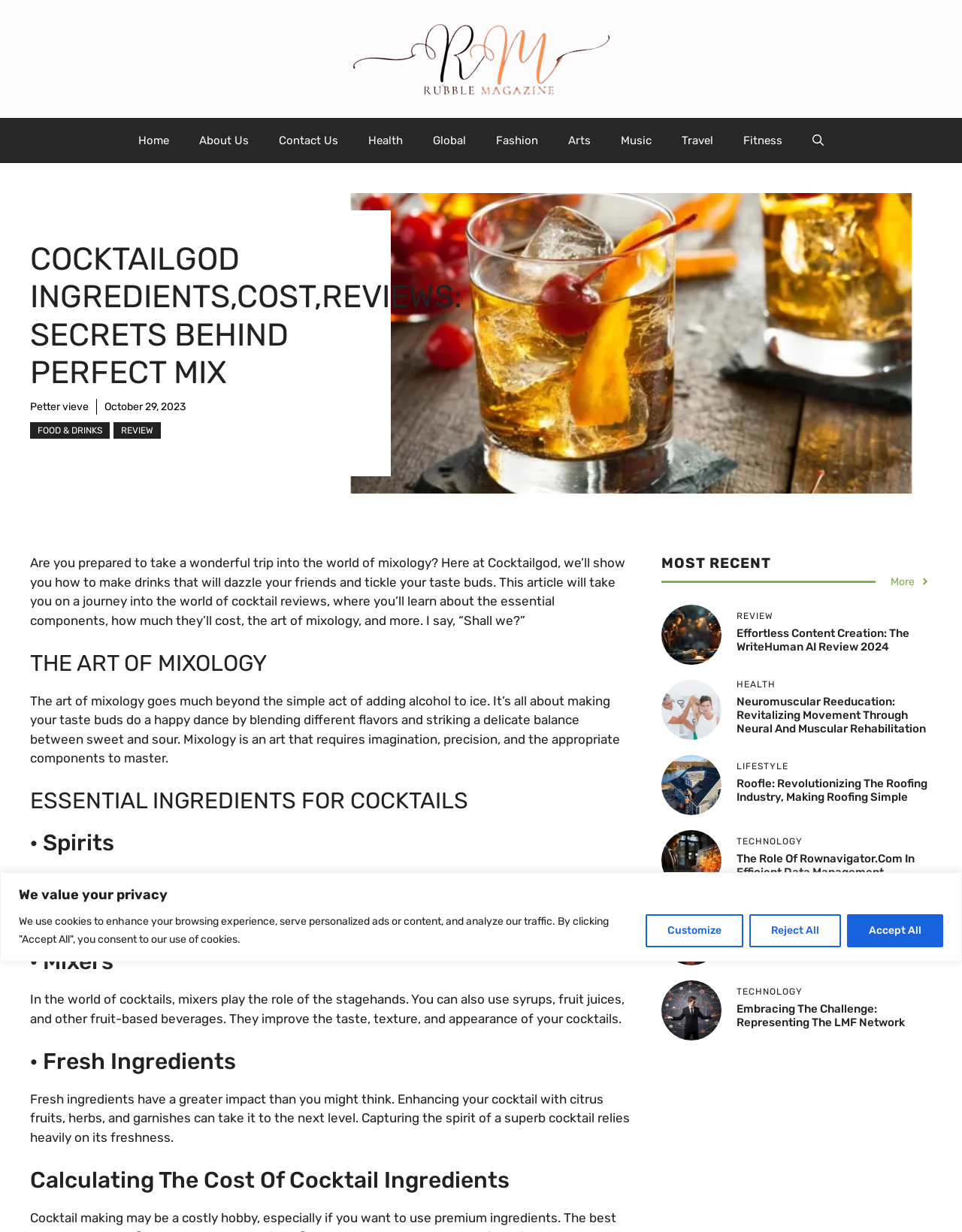What is the name of the website?
Answer with a single word or short phrase according to what you see in the image.

Cocktailgod